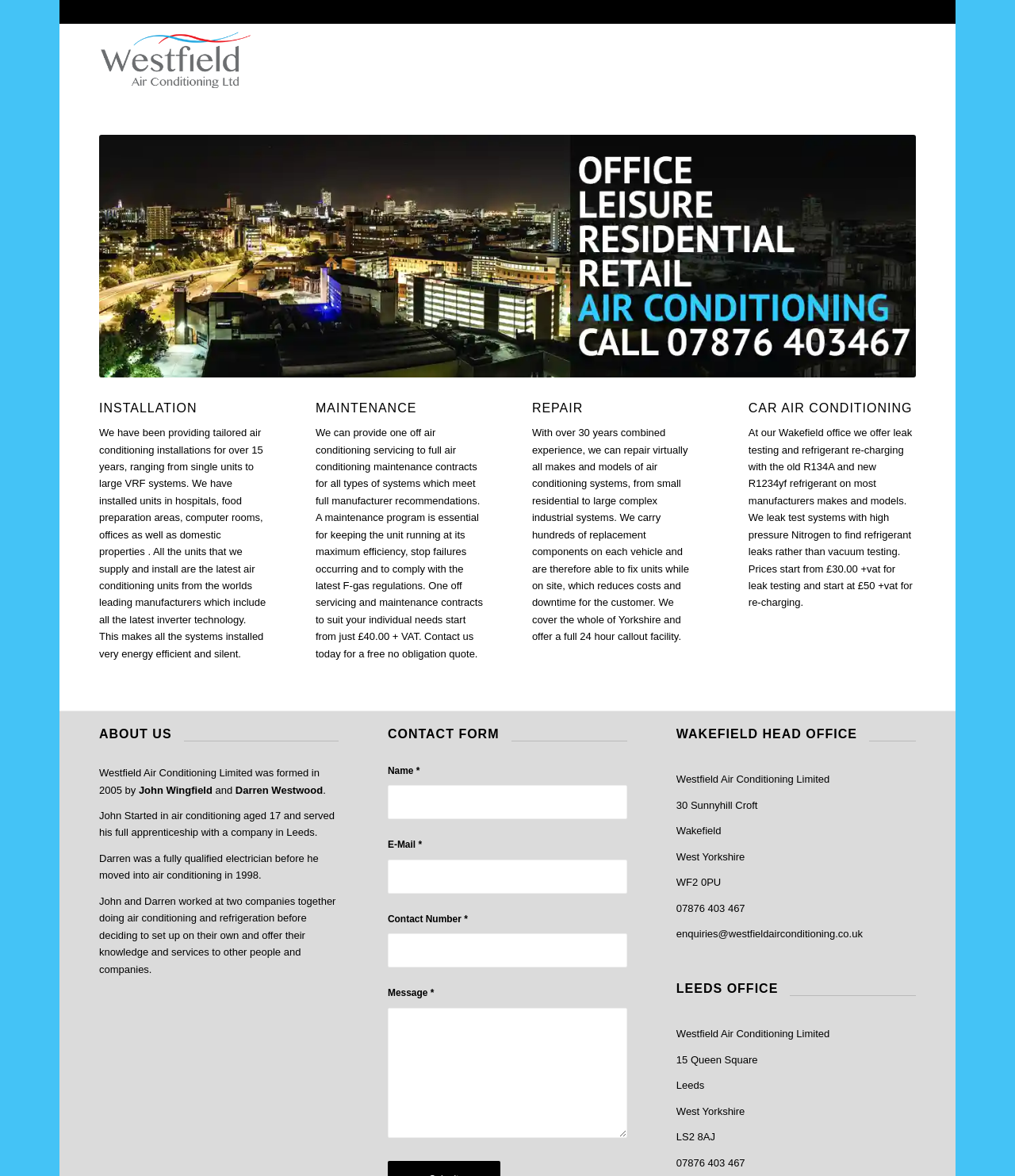Using the provided description: "Consulting", find the bounding box coordinates of the corresponding UI element. The output should be four float numbers between 0 and 1, in the format [left, top, right, bottom].

None